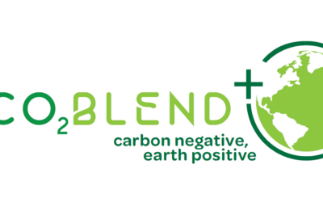What is represented stylized in the logo? From the image, respond with a single word or brief phrase.

The Earth